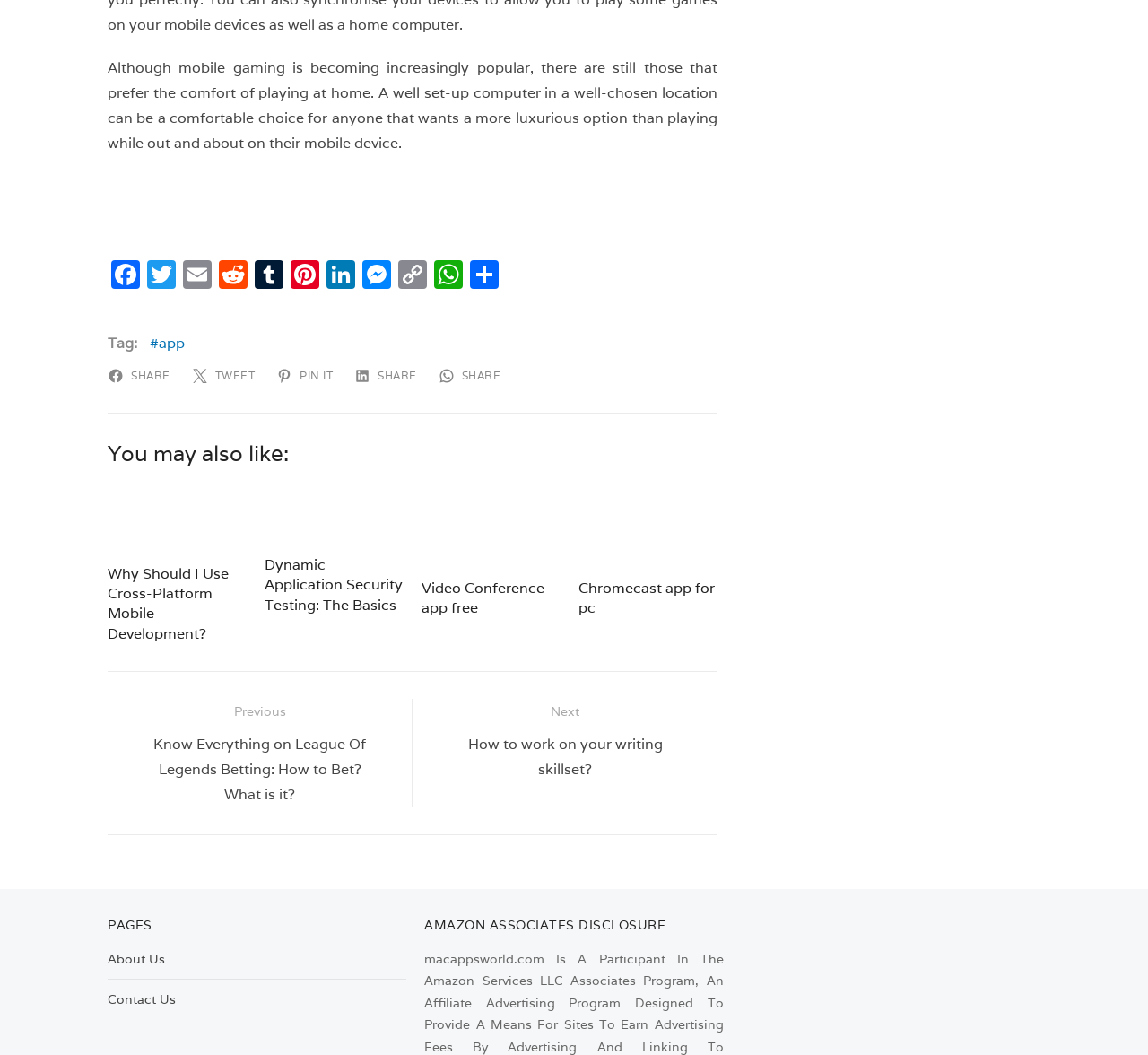Identify the bounding box for the described UI element. Provide the coordinates in (top-left x, top-left y, bottom-right x, bottom-right y) format with values ranging from 0 to 1: Video Conference app free

[0.367, 0.636, 0.474, 0.673]